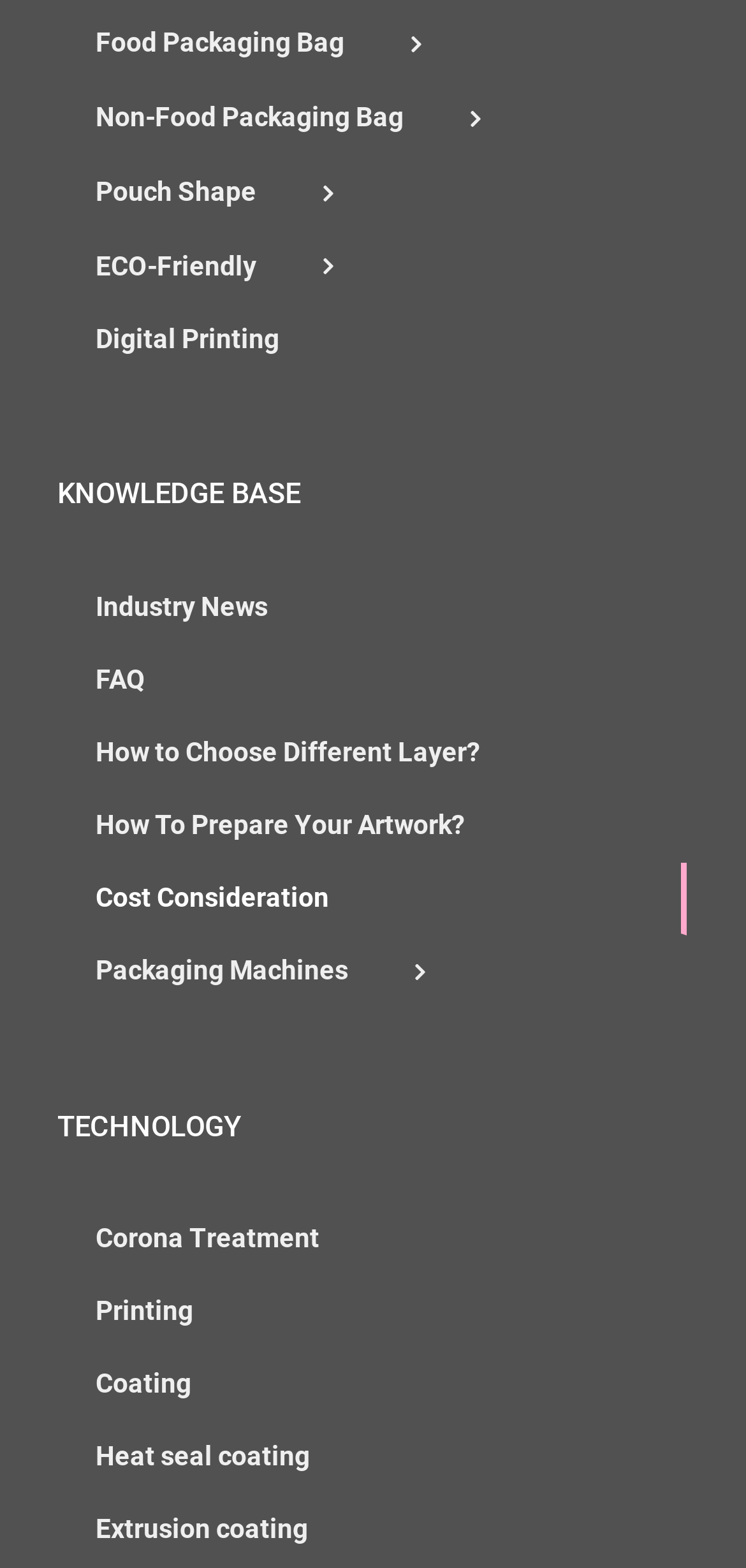Determine the bounding box coordinates of the region that needs to be clicked to achieve the task: "Read about Industry News".

[0.128, 0.377, 0.359, 0.396]